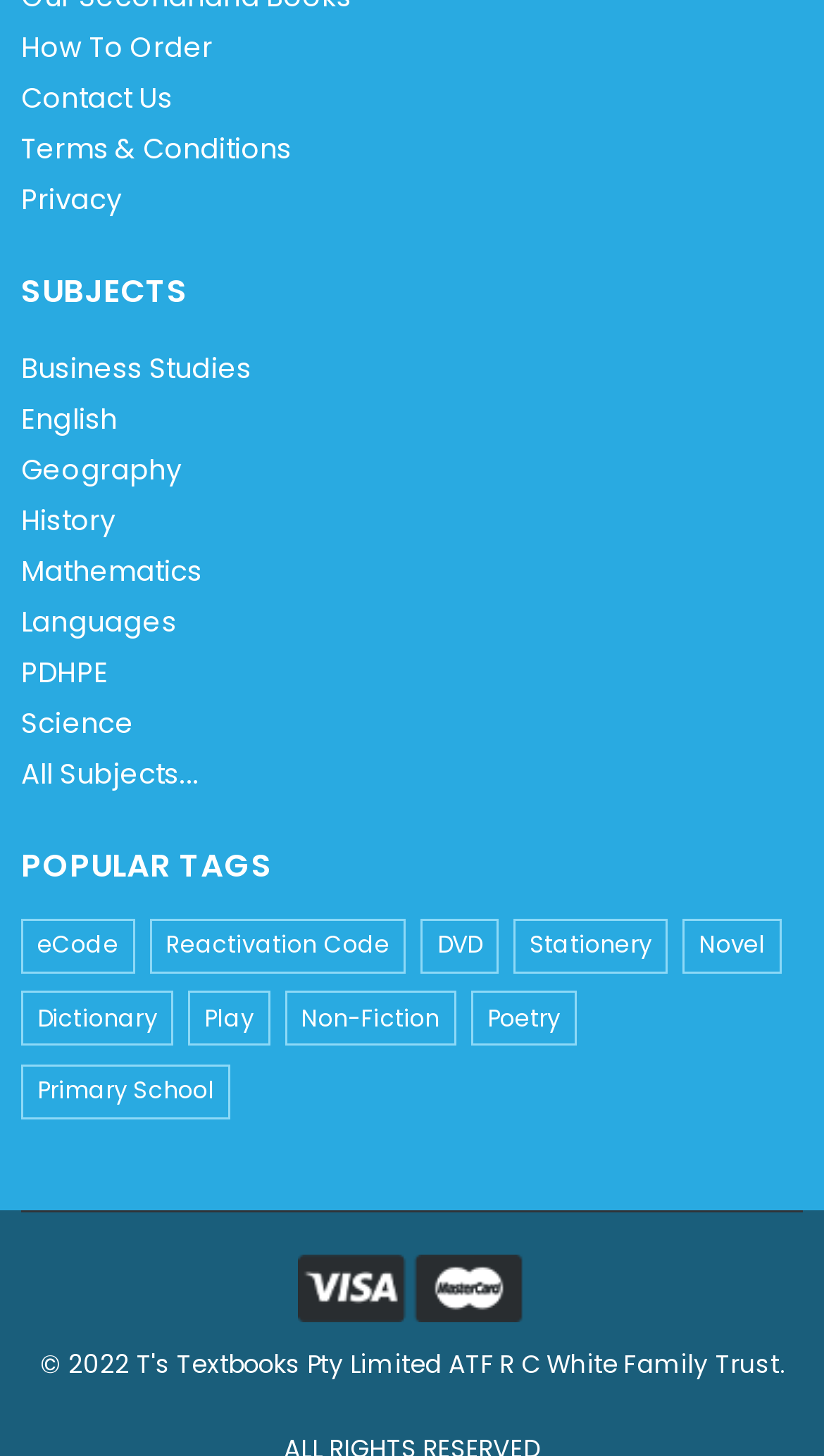Provide the bounding box coordinates of the area you need to click to execute the following instruction: "Check the advertisement".

None